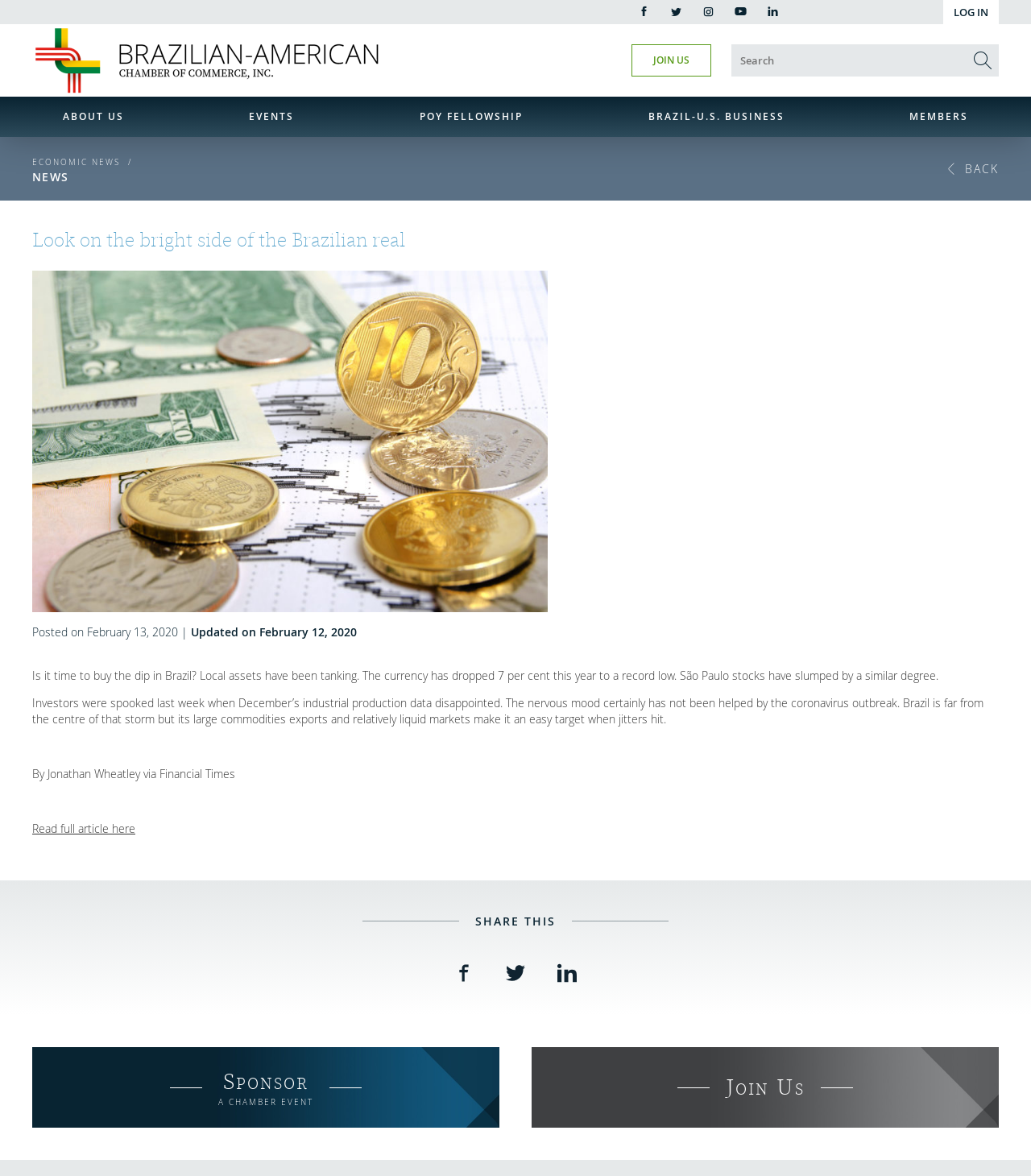Provide the bounding box coordinates in the format (top-left x, top-left y, bottom-right x, bottom-right y). All values are floating point numbers between 0 and 1. Determine the bounding box coordinate of the UI element described as: POY Fellowship

[0.398, 0.082, 0.516, 0.116]